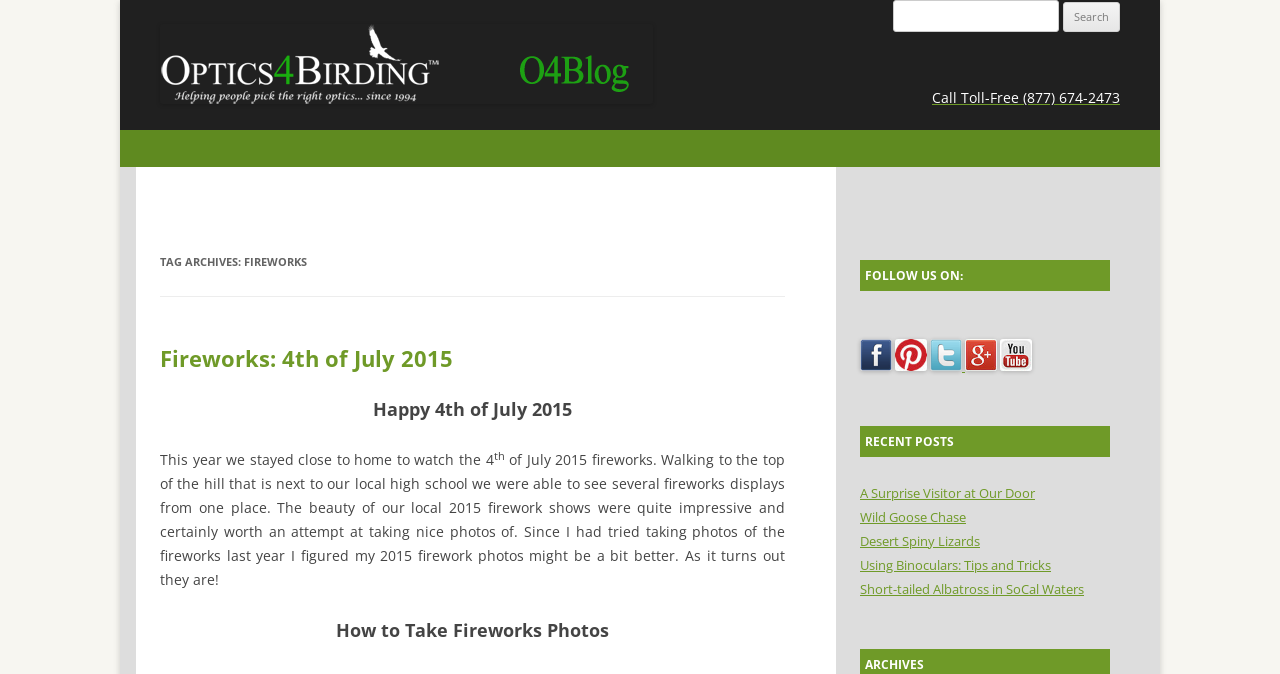Give a concise answer of one word or phrase to the question: 
What type of content can be found in the 'RECENT POSTS' section?

Blog posts